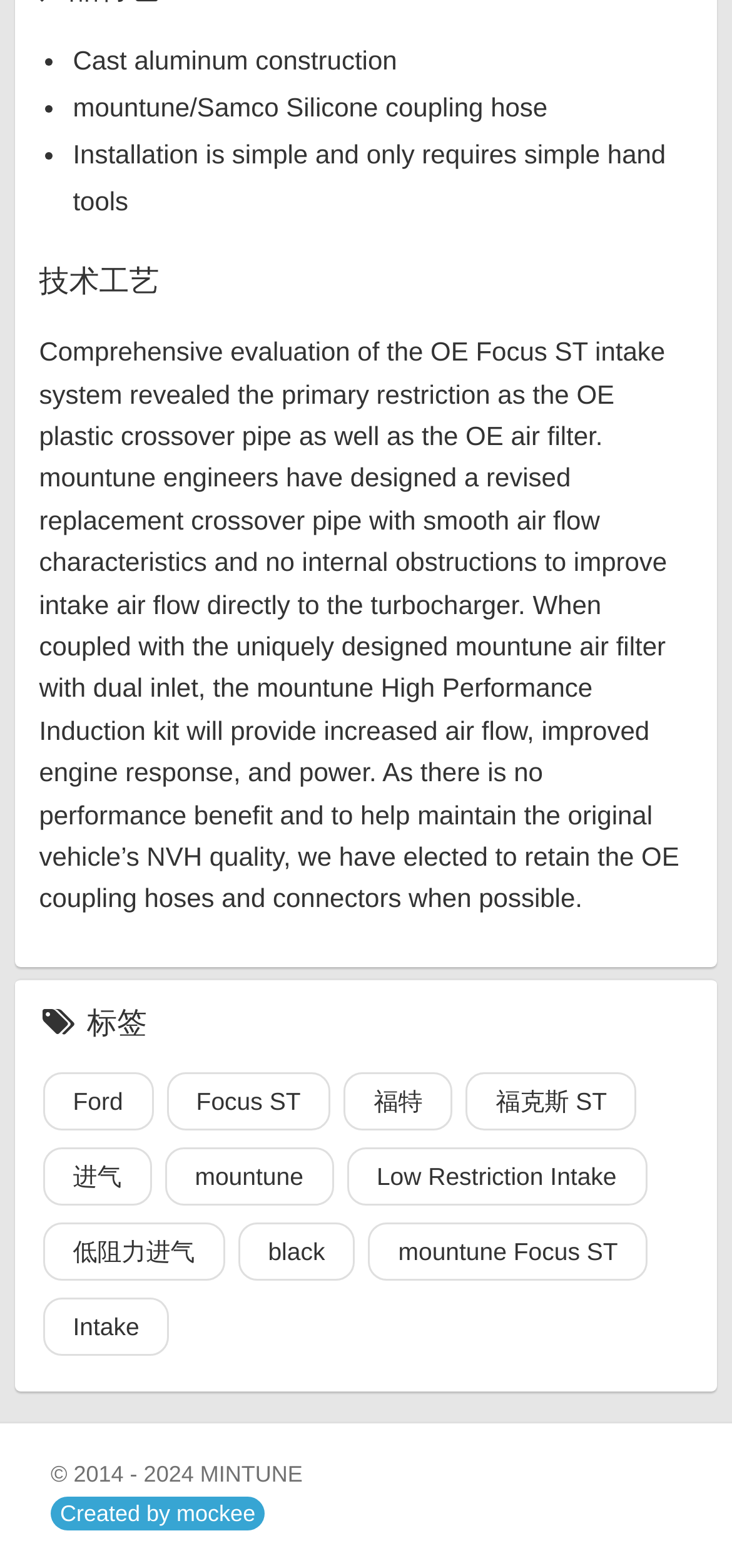Please identify the coordinates of the bounding box for the clickable region that will accomplish this instruction: "Click on the 'Ford' link".

[0.058, 0.684, 0.209, 0.721]